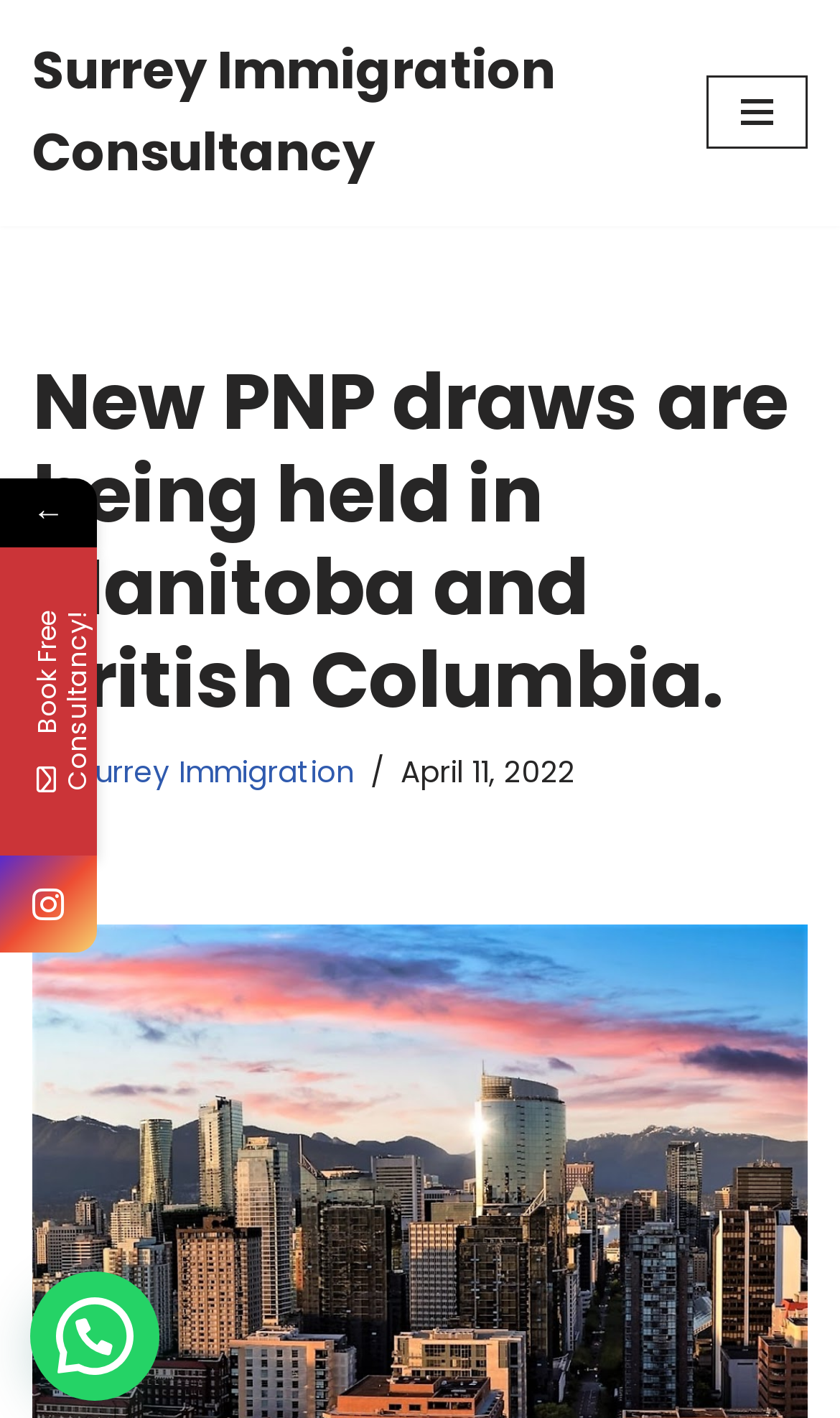Create a detailed summary of all the visual and textual information on the webpage.

The webpage appears to be an article or blog post from Surrey Immigration Consultancy, with a focus on recent Provincial Nominee Program (PNP) draws in Manitoba and British Columbia. 

At the top left of the page, there is a link to "Skip to content" and a link to the consultancy's homepage. To the right of these links, there is a button to expand the navigation menu. 

Below these elements, the main content of the page begins with a heading that summarizes the article's topic. The heading is followed by a byline that includes the text "by" and a link to "Surrey Immigration". 

Next to the byline, there is a timestamp indicating that the article was published on April 11, 2022. 

Further down the page, there is a left-pointing arrow symbol, followed by a call-to-action to "Book Free Consultancy!" and a Facebook icon.